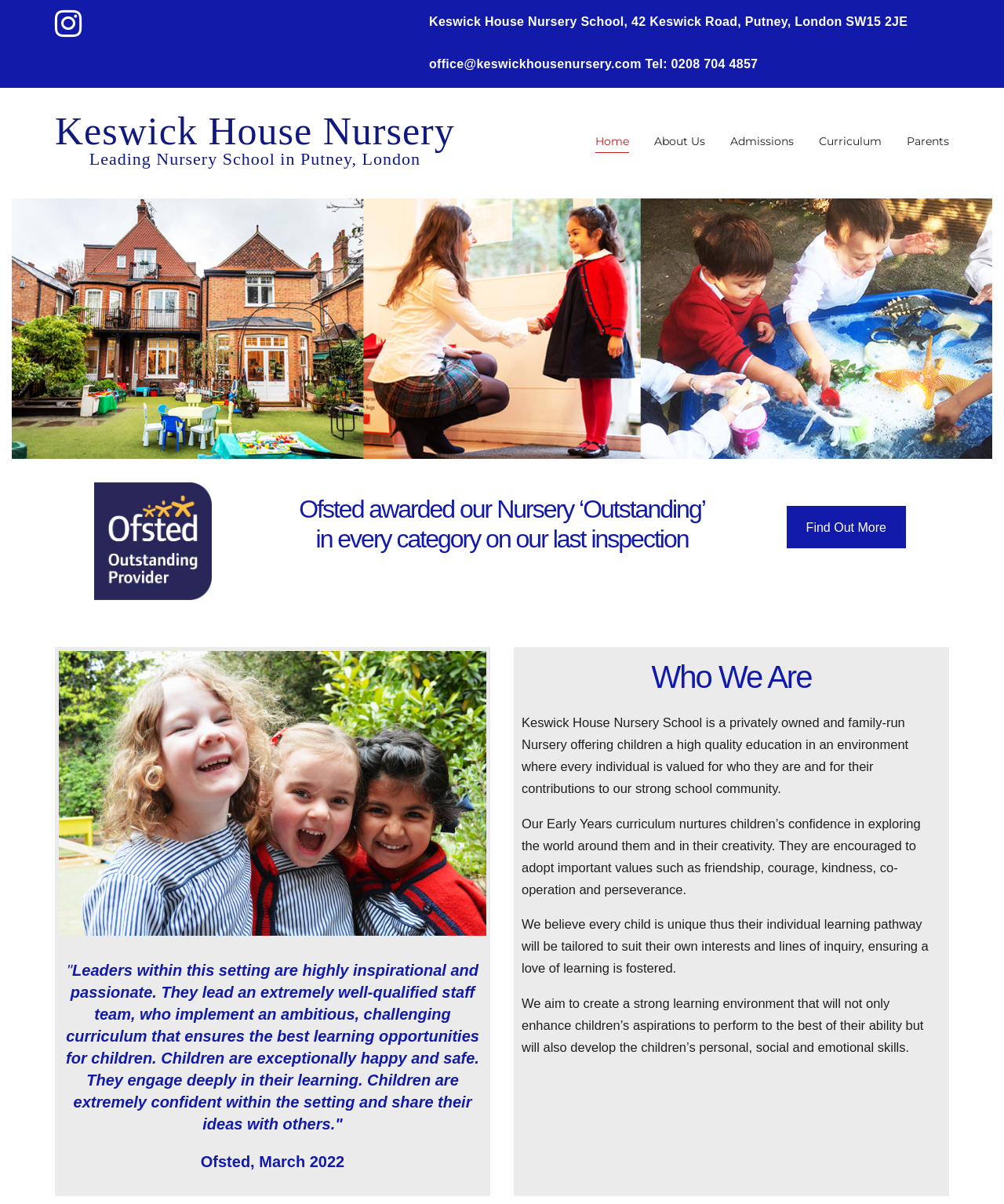What is the email address of Keswick House Nursery School?
Give a detailed response to the question by analyzing the screenshot.

I found the email address by looking at the link element that contains the email address information, which is located at the top of the webpage.